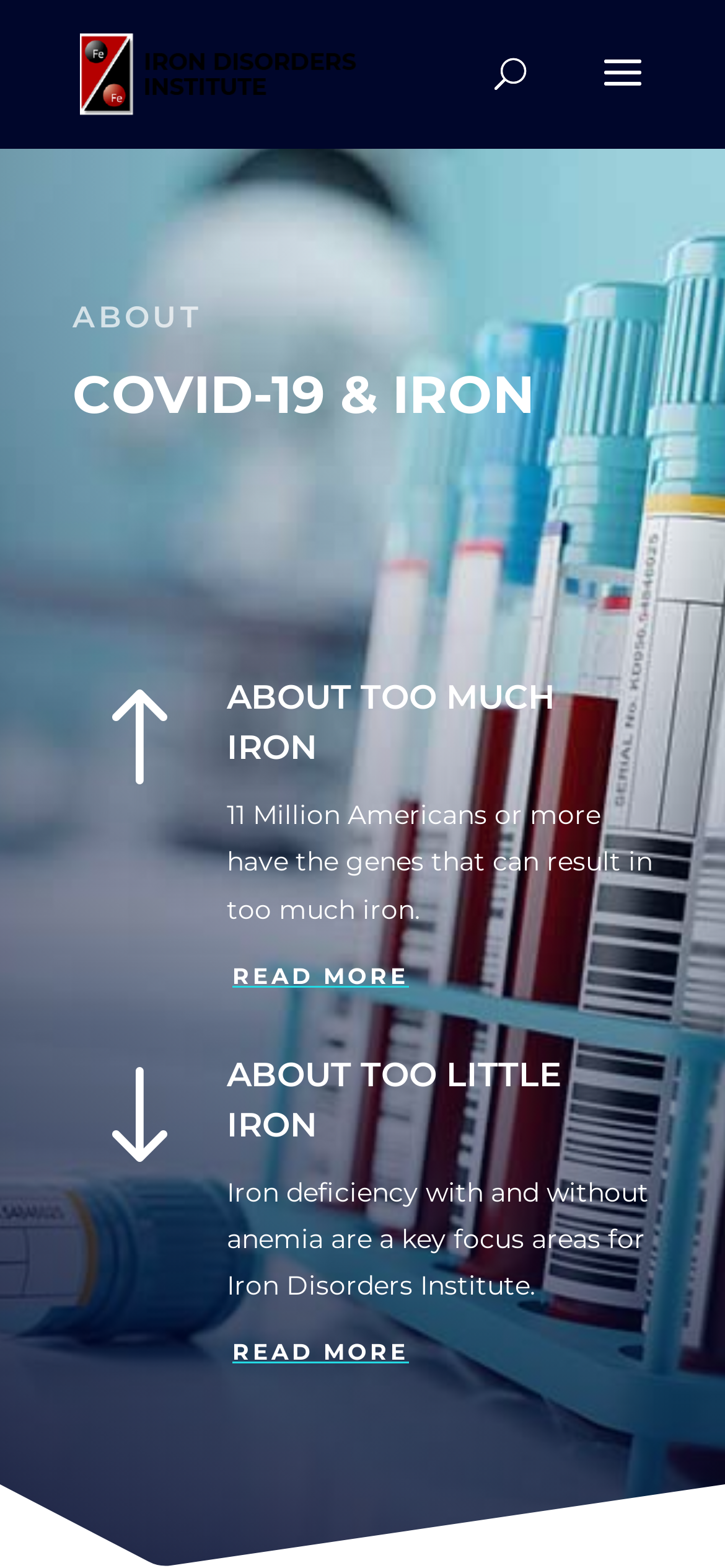Determine the bounding box coordinates of the region that needs to be clicked to achieve the task: "search for something".

[0.5, 0.0, 0.9, 0.001]